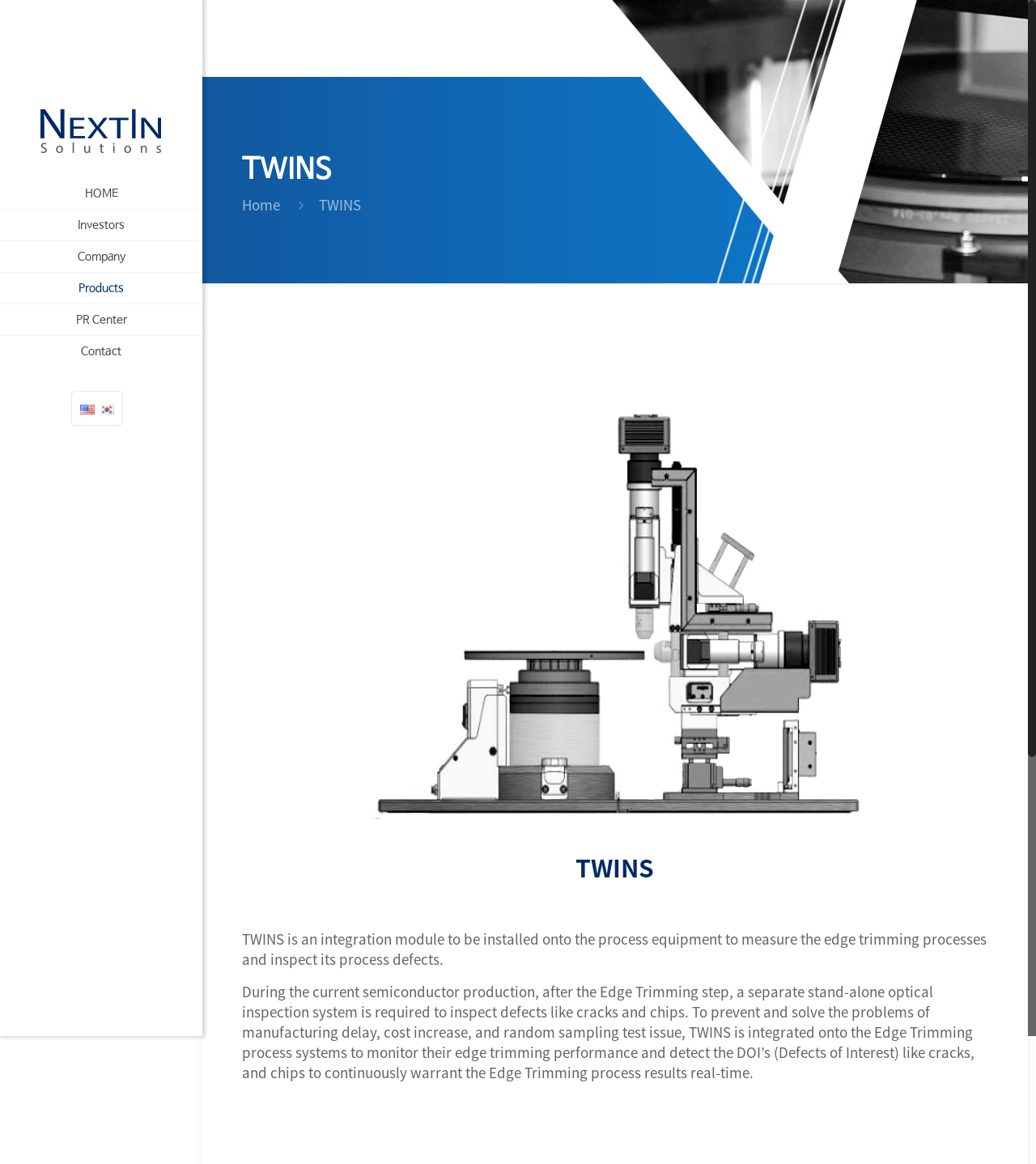Analyze the image and provide a detailed answer to the question: What is the function of TWINS in the Edge Trimming process?

TWINS is integrated onto the Edge Trimming process systems to monitor their edge trimming performance and detect defects of interest in real-time, preventing manufacturing delay, cost increase, and random sampling test issues.